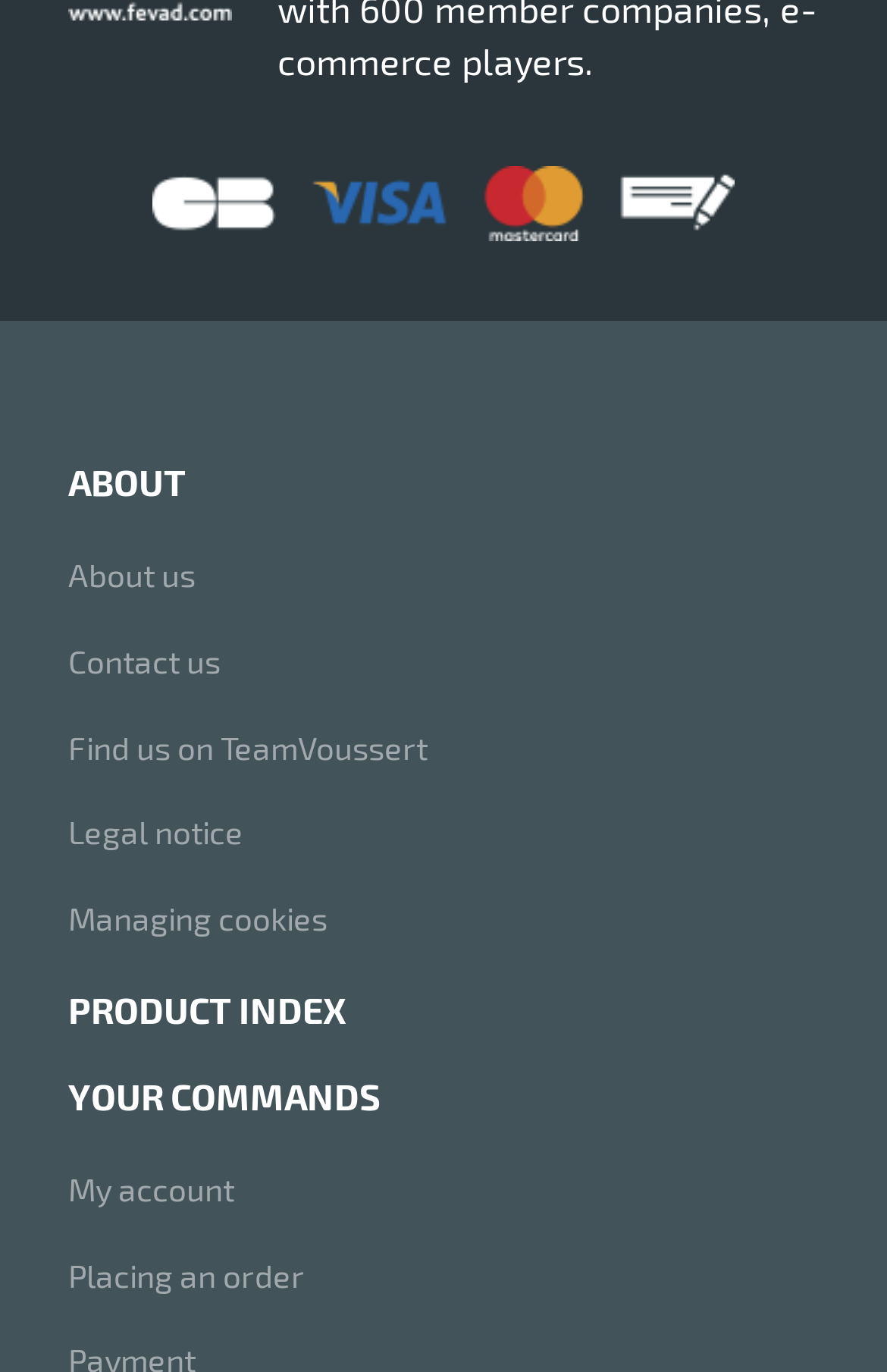Specify the bounding box coordinates of the area to click in order to follow the given instruction: "Click on Parade."

[0.141, 0.003, 0.5, 0.05]